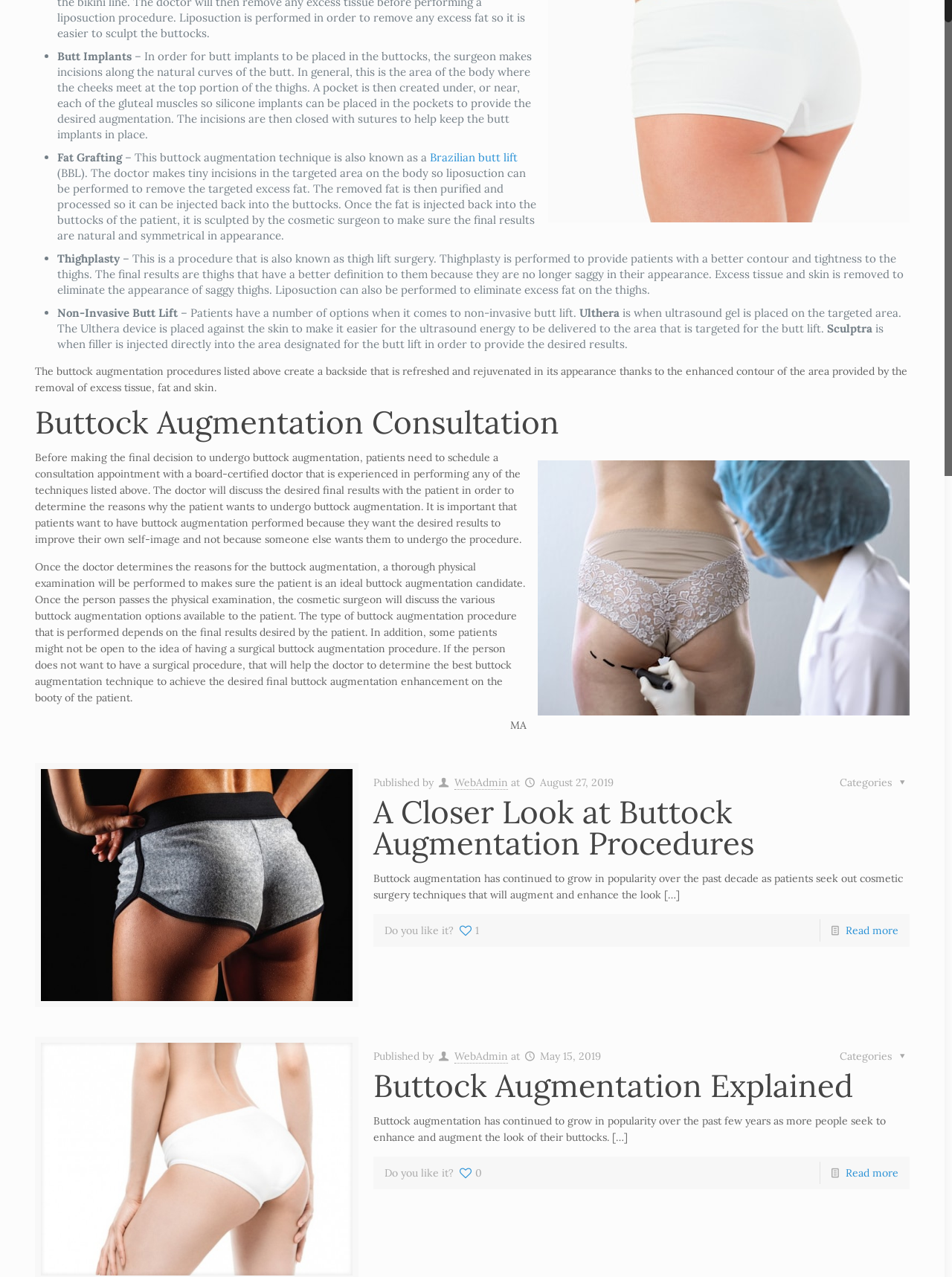Determine the bounding box for the described HTML element: "My account". Ensure the coordinates are four float numbers between 0 and 1 in the format [left, top, right, bottom].

None